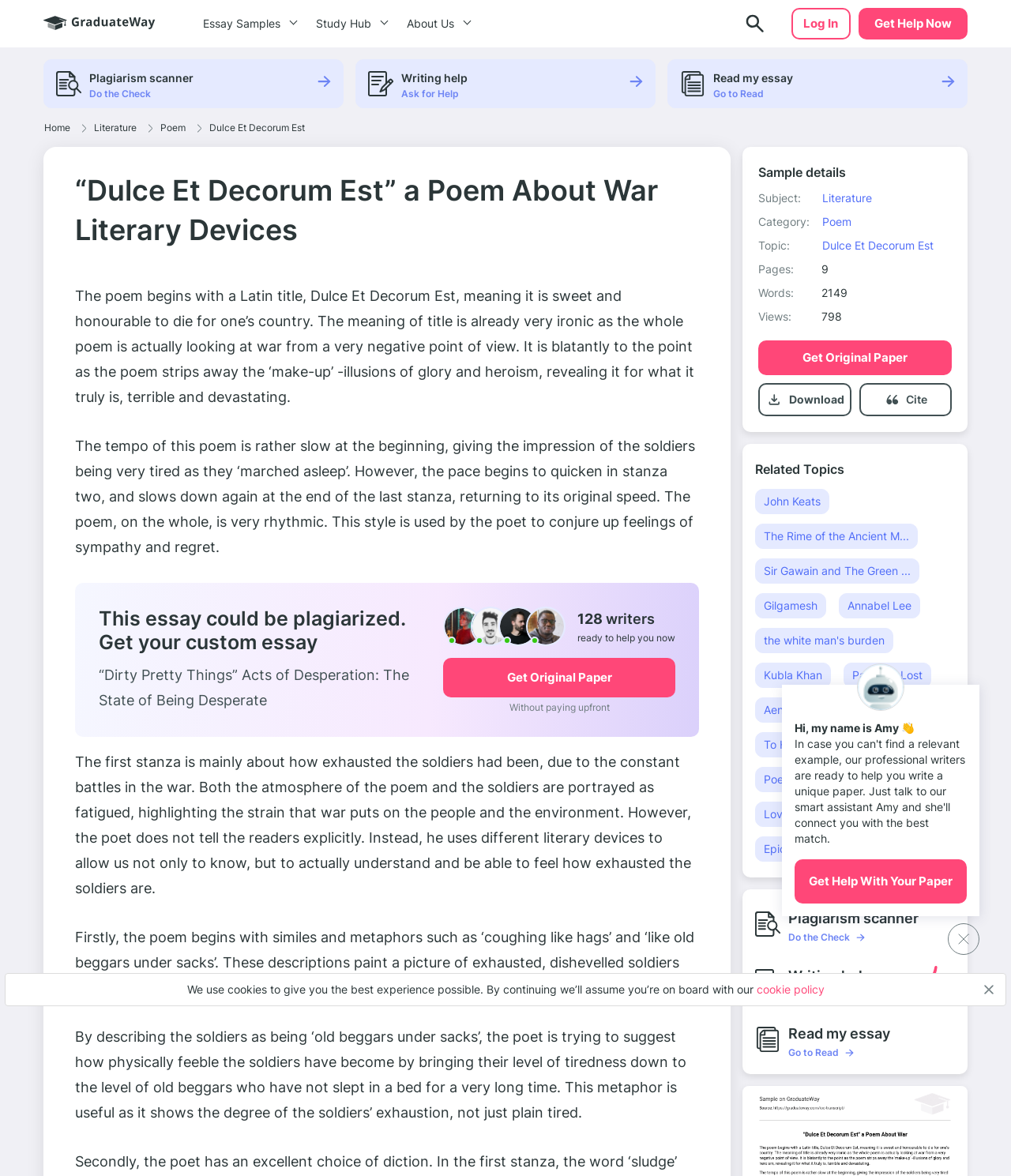Craft a detailed narrative of the webpage's structure and content.

This webpage is about a poem analysis essay on "Dulce Et Decorum Est" by Wilfred Owen, a poem about war and its literary devices. At the top of the page, there is a logo and a "Get Help Now" button. Below that, there are several links to different sections of the website, including "Essay Samples", "Study Hub", and "About Us". 

On the left side of the page, there are three images with accompanying text: a plagiarism checker, a writing help icon, and a "read my essay" icon. 

The main content of the page is divided into several sections. The first section provides details about the essay, including the subject, category, topic, number of pages, and number of words. Below that, there is a "Get Original Paper" button and a "Download" link.

The next section is the essay itself, which analyzes the poem "Dulce Et Decorum Est" and its literary devices. The essay is divided into several paragraphs, each discussing a different aspect of the poem. The text is accompanied by several links to related topics, such as other poems and literary devices.

Below the essay, there is a section titled "Related Topics", which lists several links to other poems and literary devices. There are also several images with accompanying text, including a plagiarism checker and a writing help icon.

At the bottom of the page, there is a call to action, encouraging users to get help with their essays and offering a custom essay service.